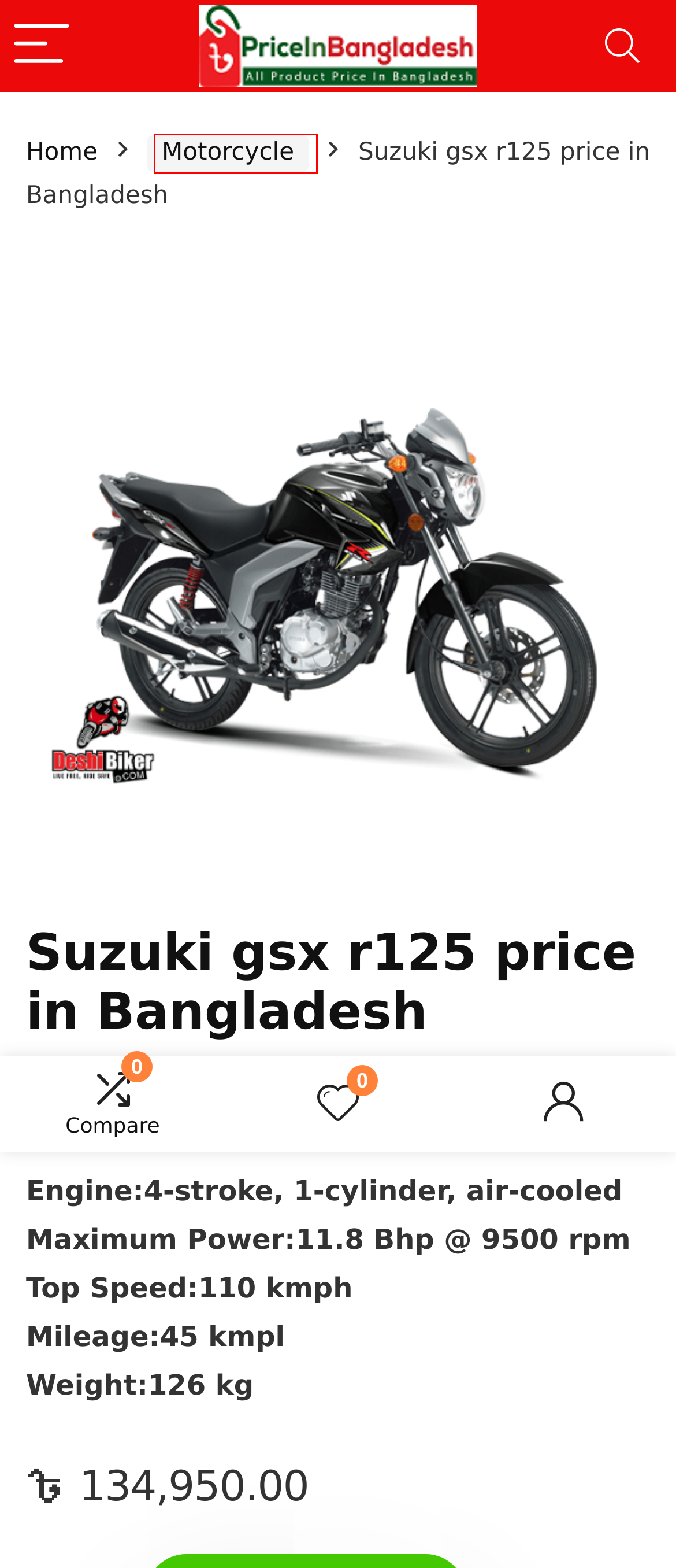You have a screenshot of a webpage with a red rectangle bounding box. Identify the best webpage description that corresponds to the new webpage after clicking the element within the red bounding box. Here are the candidates:
A. Redmi 8a price in Bangladesh best Space
B. Vivo z1 pro price in Bangladesh best Space
C. Women's Fashion - PriceInBangladesh.com is for all product Price In Bangladesh Details
D. Motorcycle - PriceInBangladesh.com is for all product Price In Bangladesh Details
E. Laptops - PriceInBangladesh.com is for all product Price In Bangladesh Details
F. Redmi - PriceInBangladesh.com is for all product Price In Bangladesh Details
G. Suzuki gsx r125 - PriceInBangladesh.com is for all product Price In Bangladesh Details
H. Favorites - PriceInBangladesh.com is for all product Price In Bangladesh Details

D